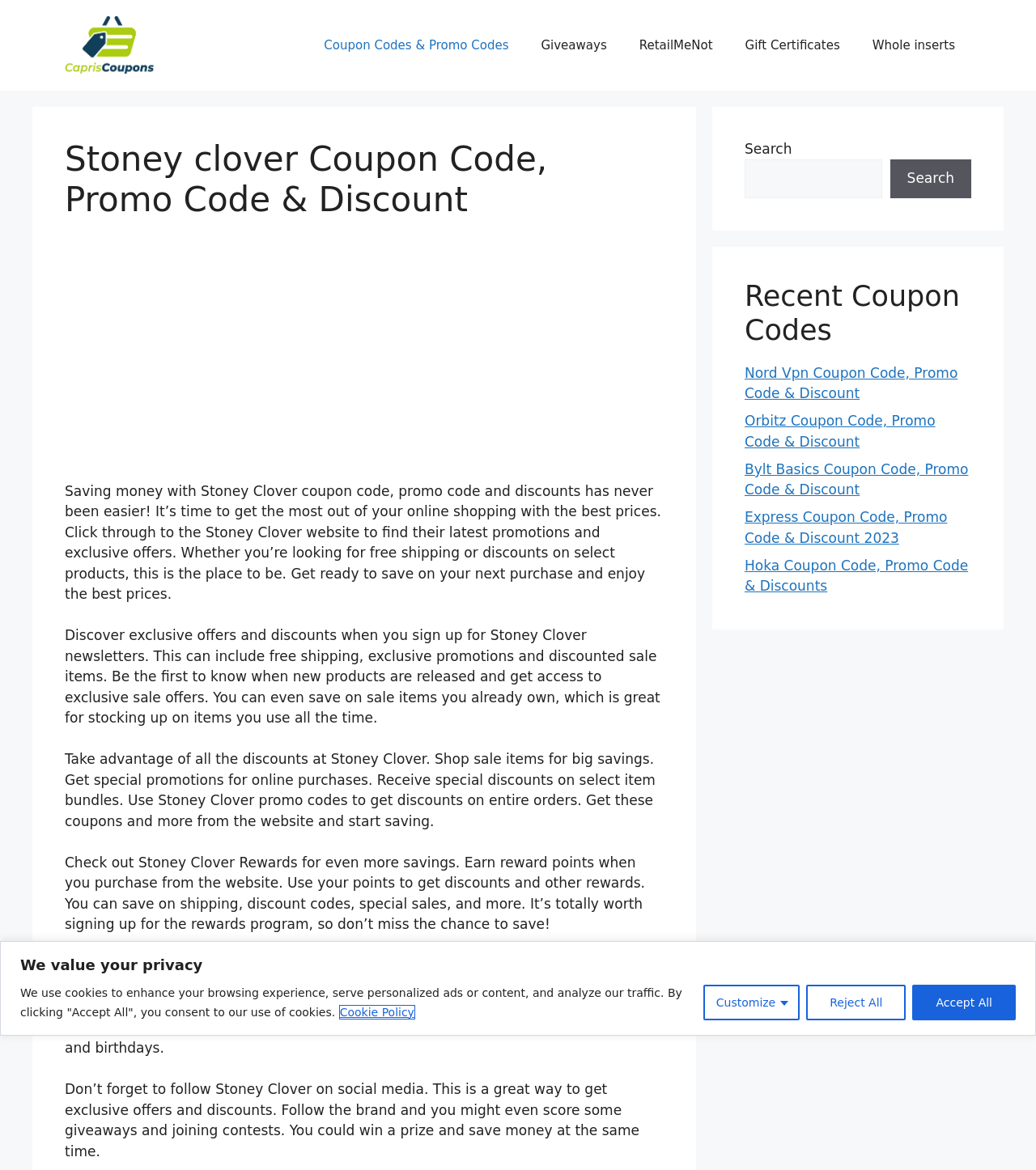What is the purpose of Stoney Clover?
Give a single word or phrase as your answer by examining the image.

Saving money